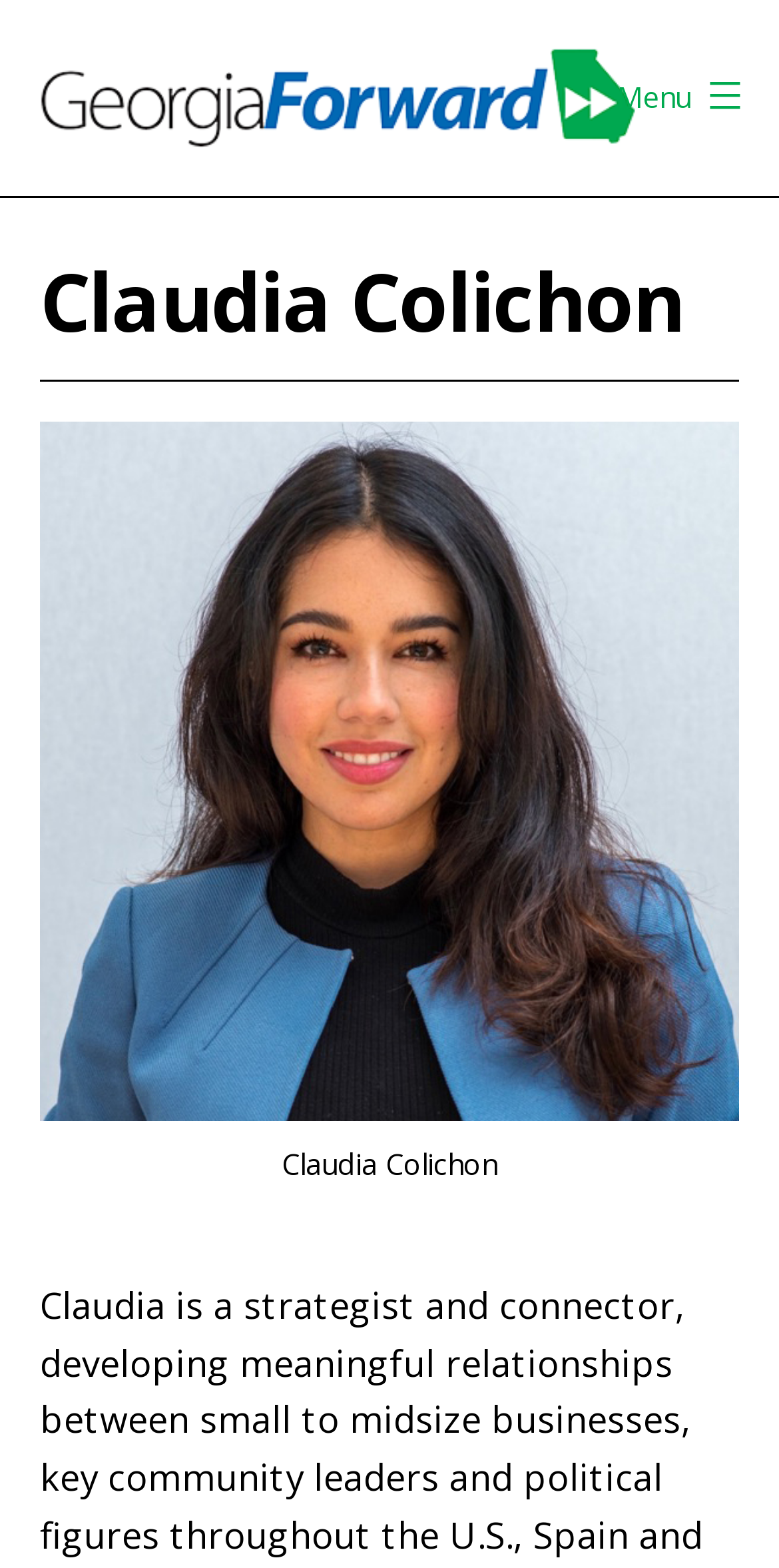Identify the bounding box for the UI element specified in this description: "GeorgiaForward". The coordinates must be four float numbers between 0 and 1, formatted as [left, top, right, bottom].

[0.049, 0.095, 0.408, 0.126]